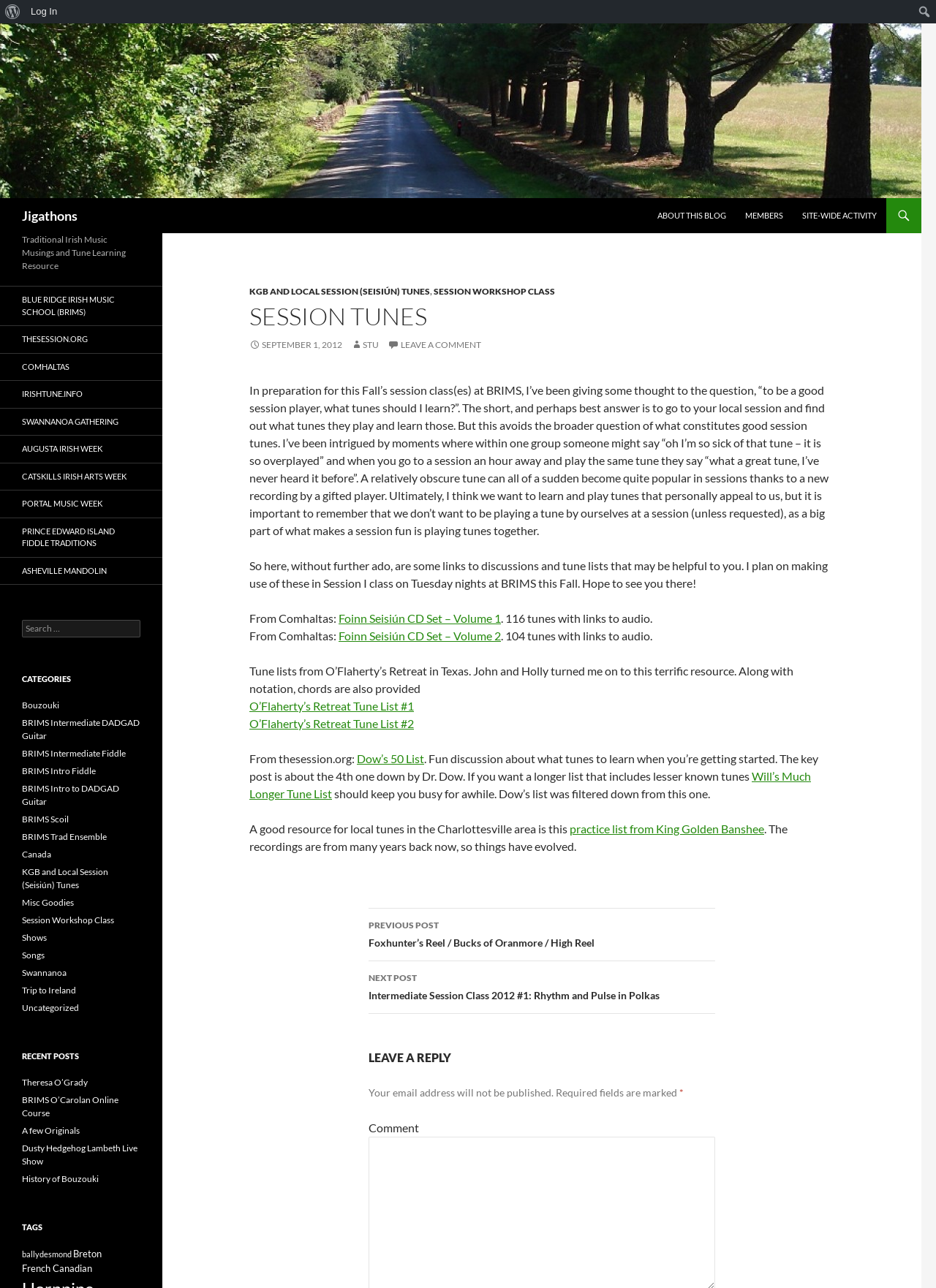Given the element description "BRIMS Scoil", identify the bounding box of the corresponding UI element.

[0.023, 0.632, 0.073, 0.64]